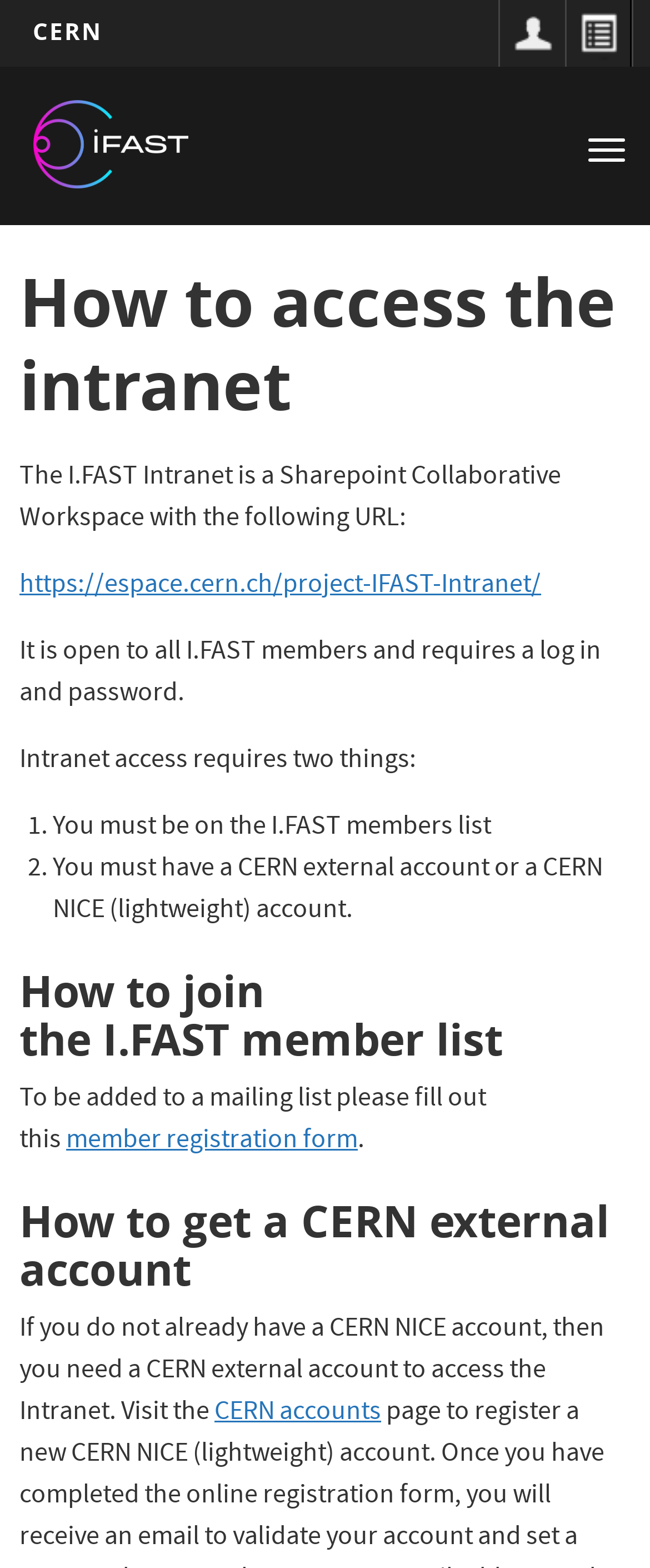Based on the element description CERN Accelerating science, identify the bounding box coordinates for the UI element. The coordinates should be in the format (top-left x, top-left y, bottom-right x, bottom-right y) and within the 0 to 1 range.

[0.029, 0.006, 0.177, 0.034]